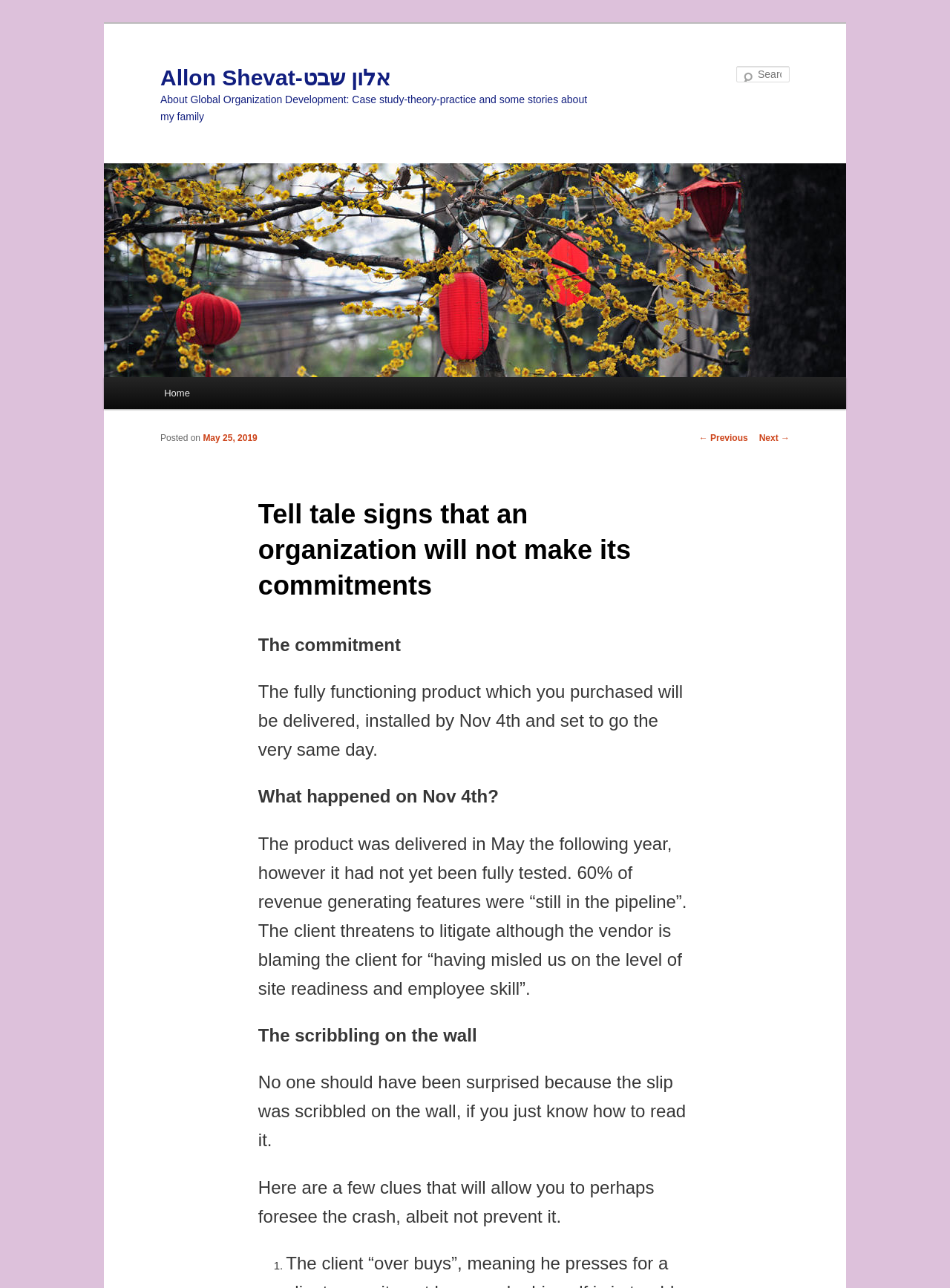Give the bounding box coordinates for the element described by: "Home".

[0.16, 0.293, 0.212, 0.317]